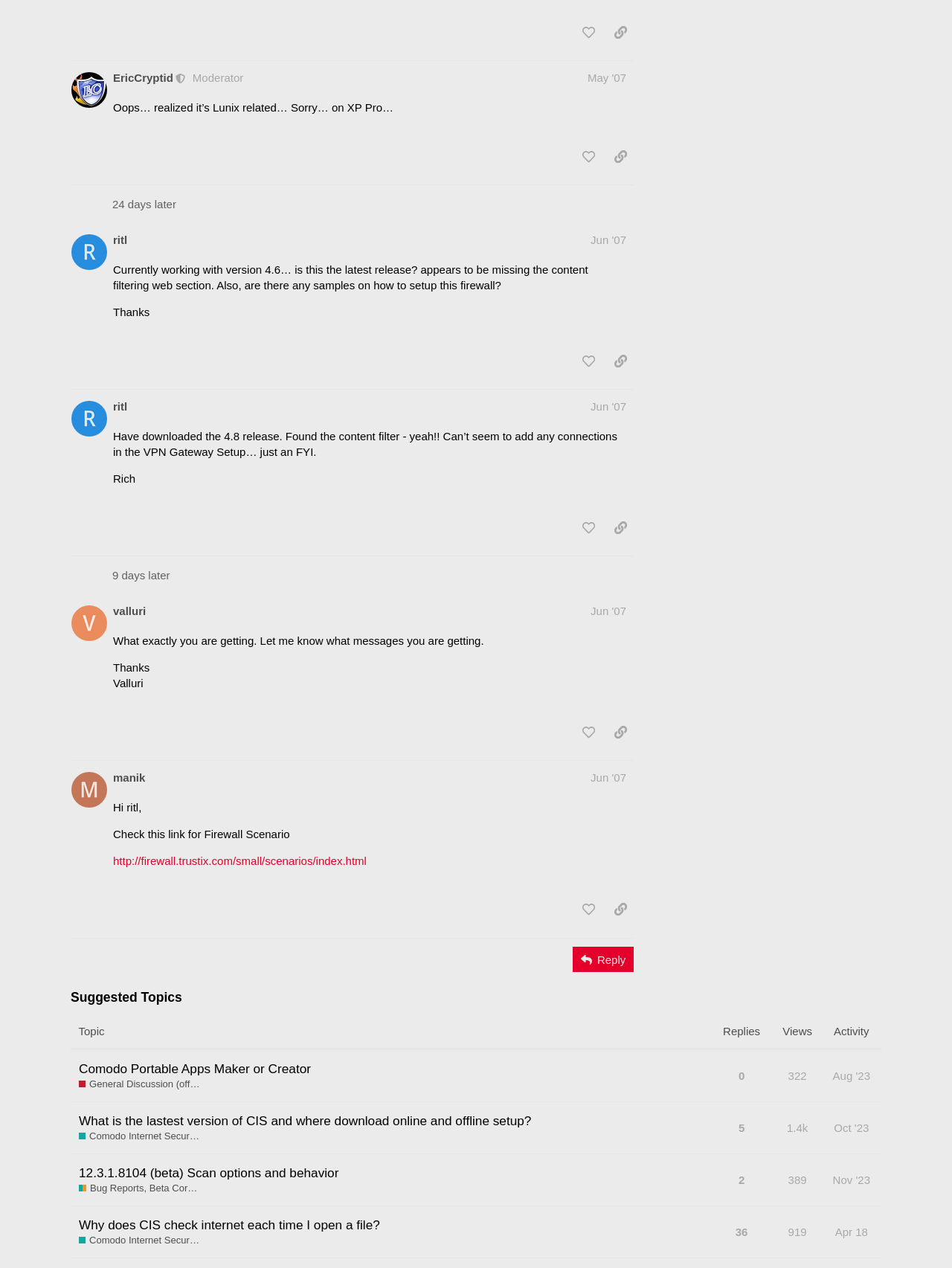Please identify the bounding box coordinates of where to click in order to follow the instruction: "reply".

[0.602, 0.747, 0.666, 0.767]